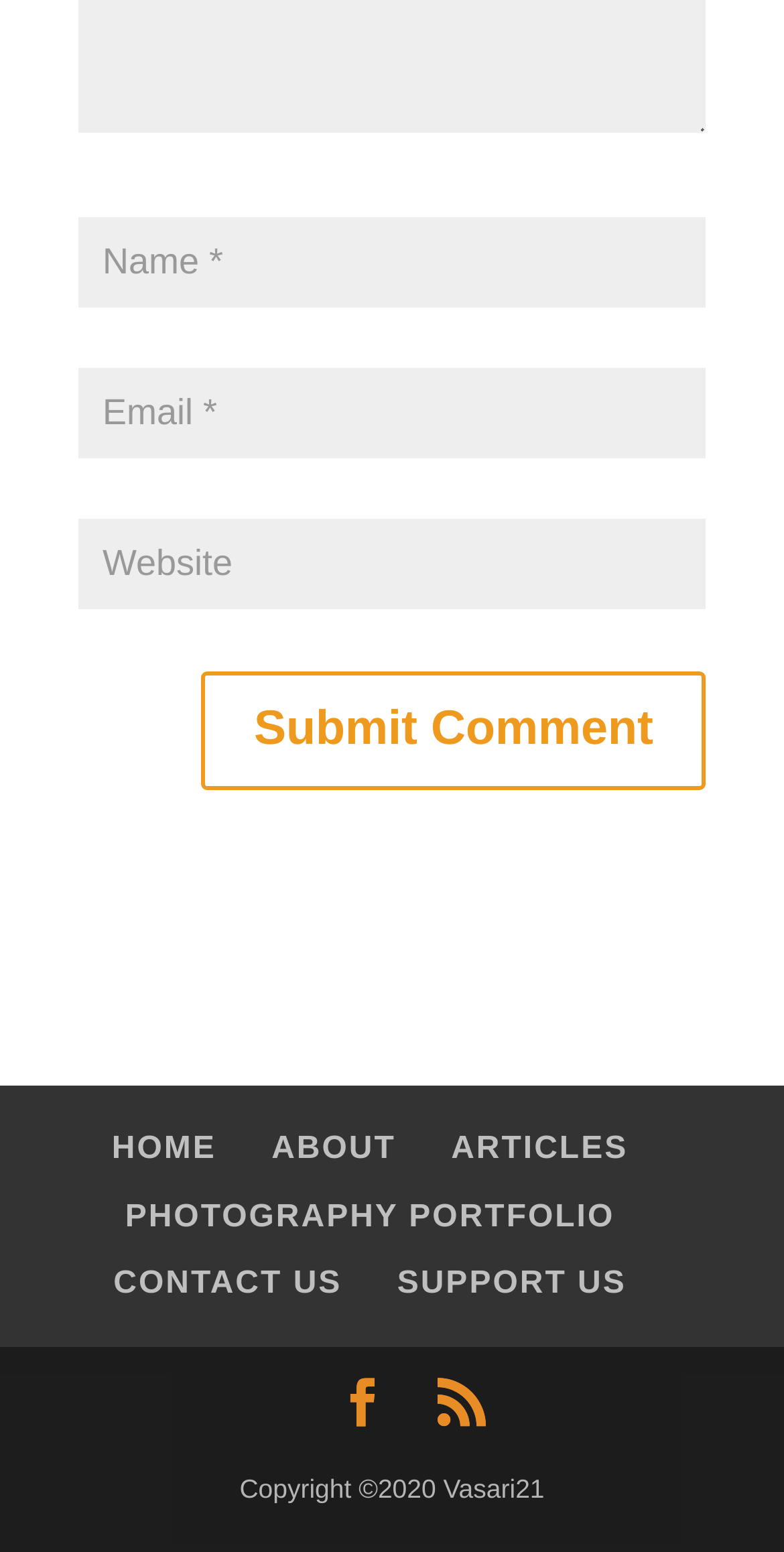Calculate the bounding box coordinates for the UI element based on the following description: "Support Us". Ensure the coordinates are four float numbers between 0 and 1, i.e., [left, top, right, bottom].

[0.507, 0.816, 0.799, 0.838]